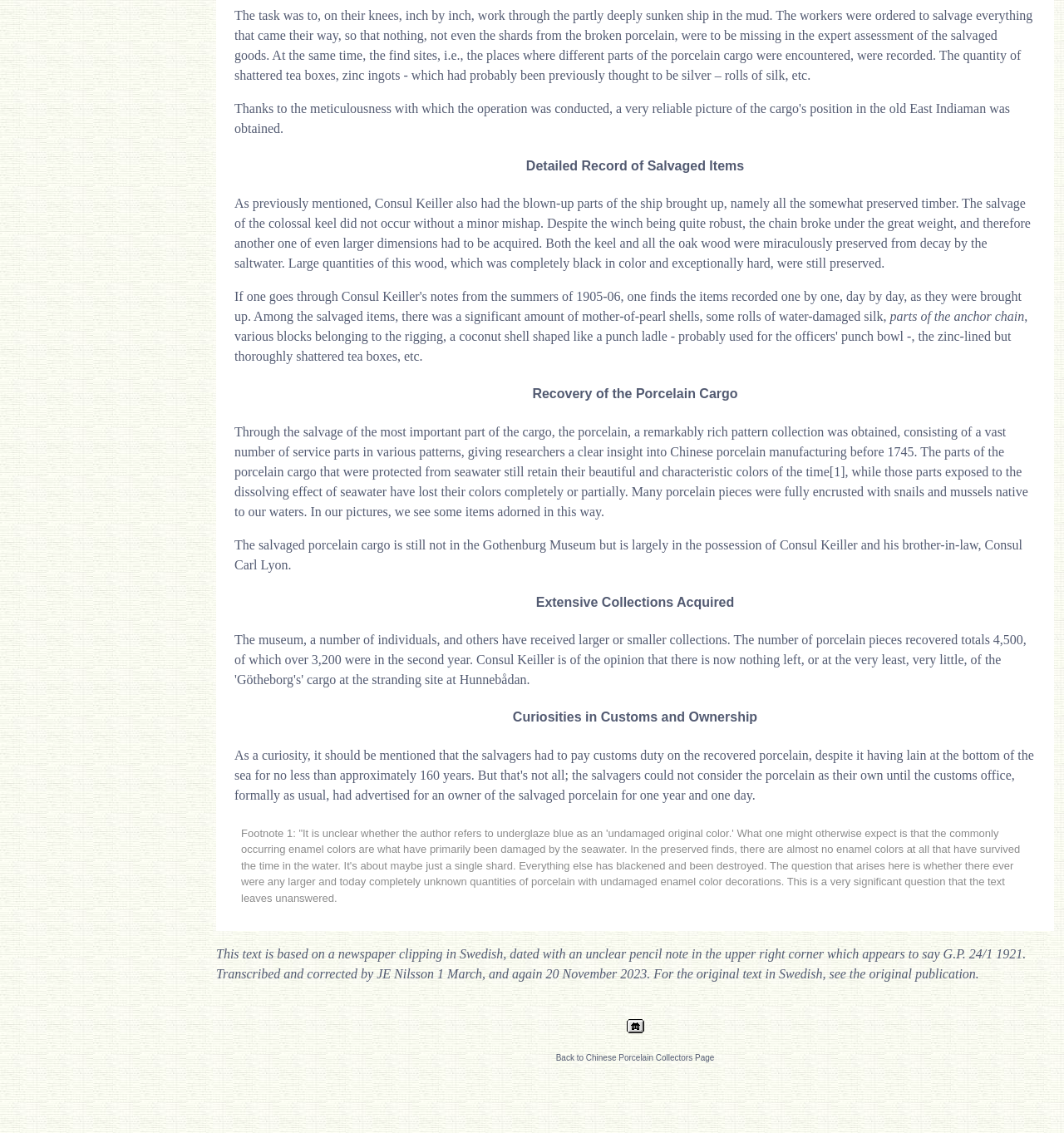Please provide a brief answer to the question using only one word or phrase: 
Who possesses the salvaged porcelain cargo?

Consul Keiller and his brother-in-law